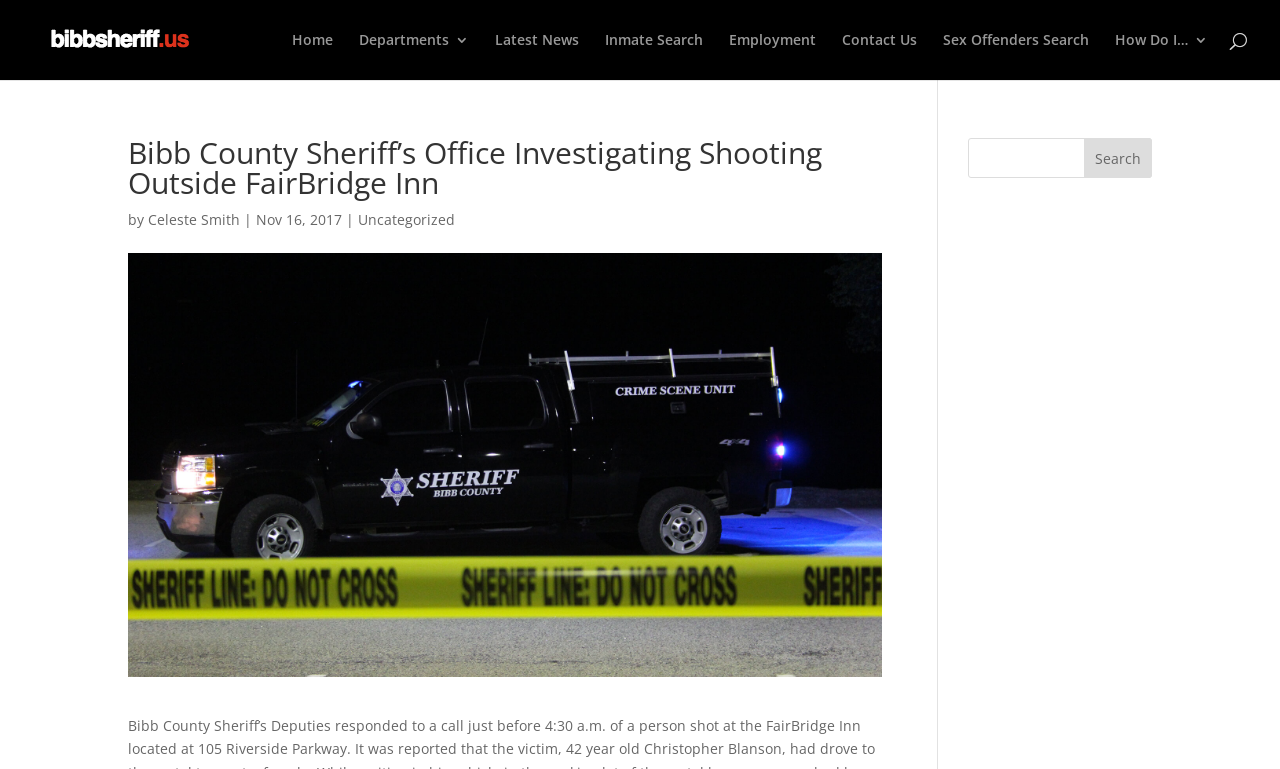With reference to the screenshot, provide a detailed response to the question below:
What is the category of the news article?

I determined the answer by examining the elements under the heading 'Bibb County Sheriff’s Office Investigating Shooting Outside FairBridge Inn'. There is a link element with the text 'Uncategorized', which suggests that it is the category of the news article.